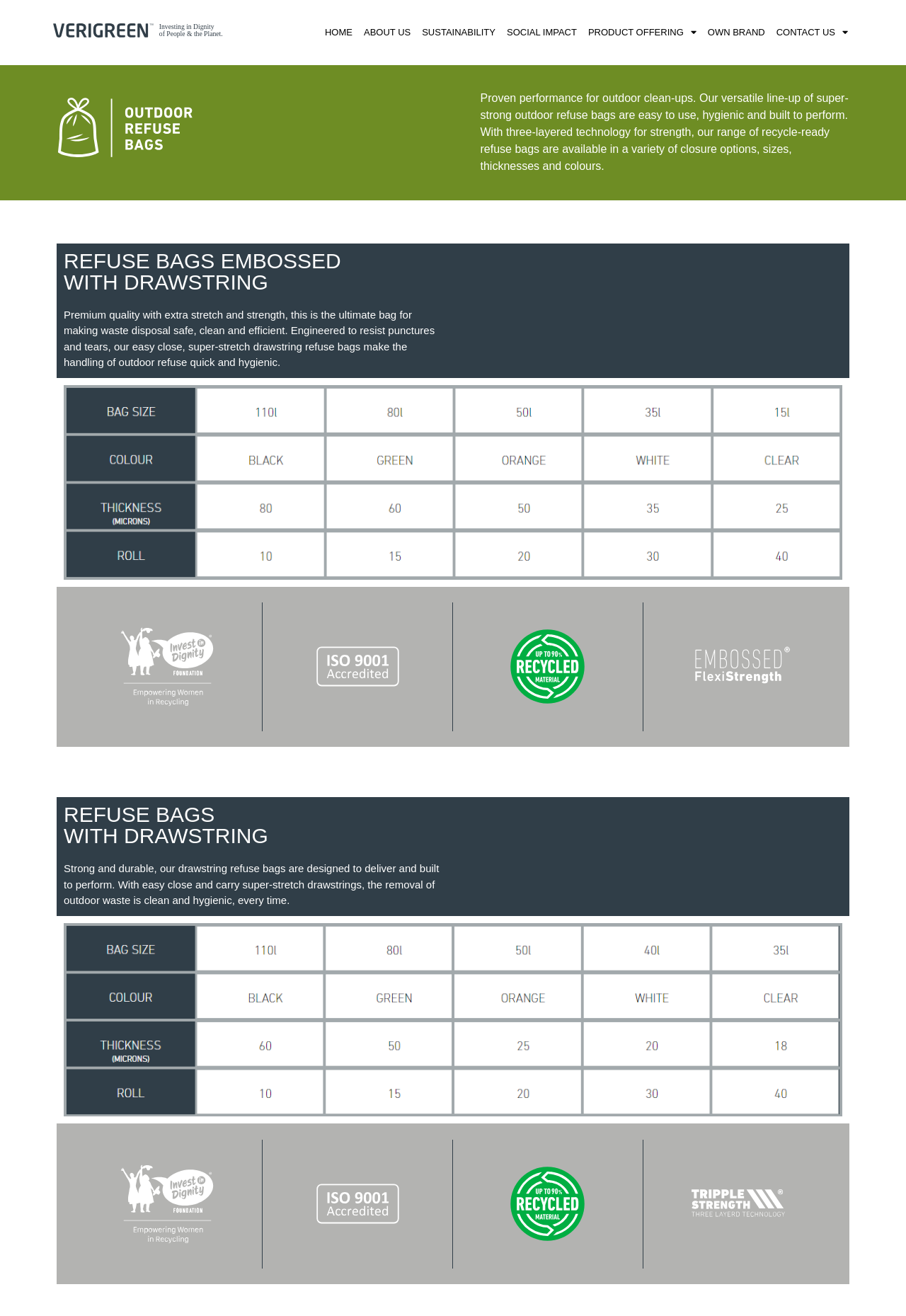Please identify the bounding box coordinates of the element that needs to be clicked to execute the following command: "View the image of outdoor refuse details". Provide the bounding box using four float numbers between 0 and 1, formatted as [left, top, right, bottom].

[0.07, 0.293, 0.93, 0.44]